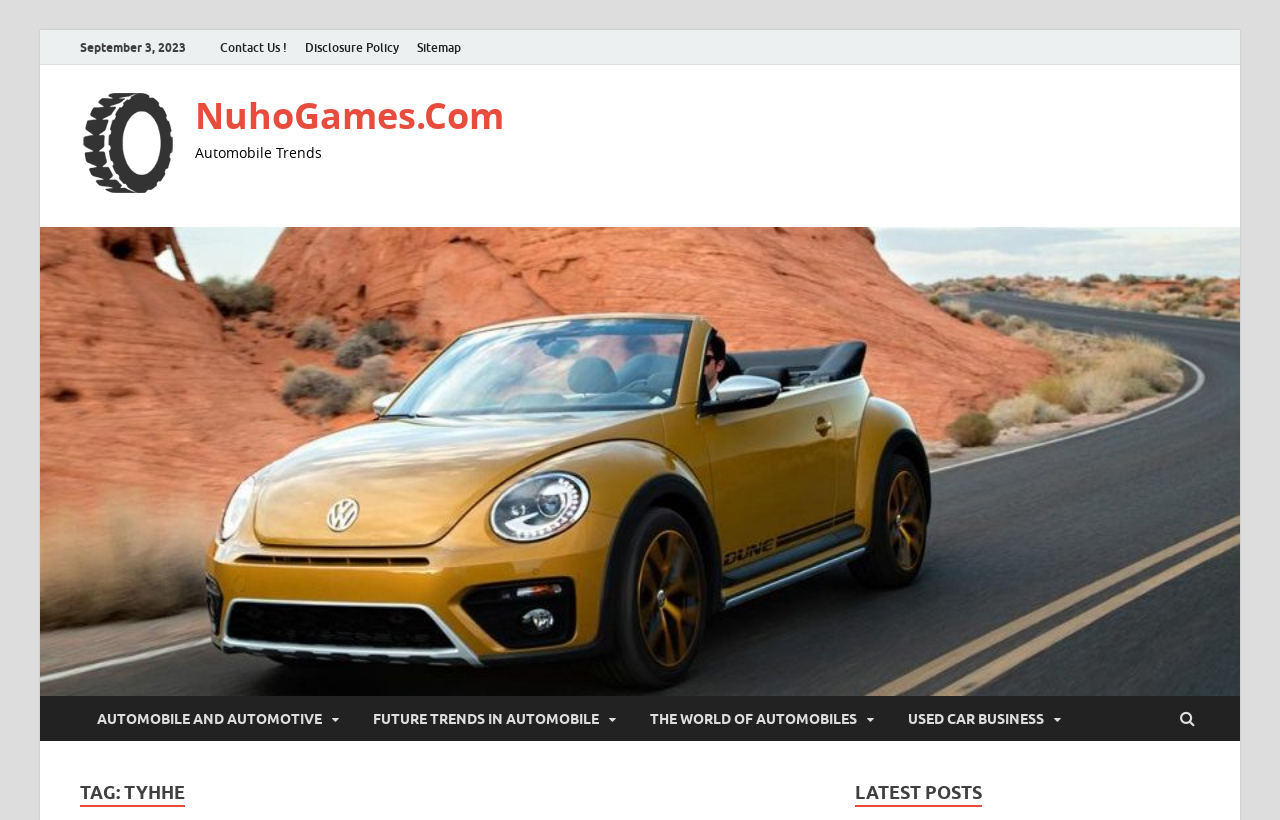Highlight the bounding box coordinates of the element you need to click to perform the following instruction: "explore AUTOMOBILE AND AUTOMOTIVE."

[0.062, 0.849, 0.278, 0.904]